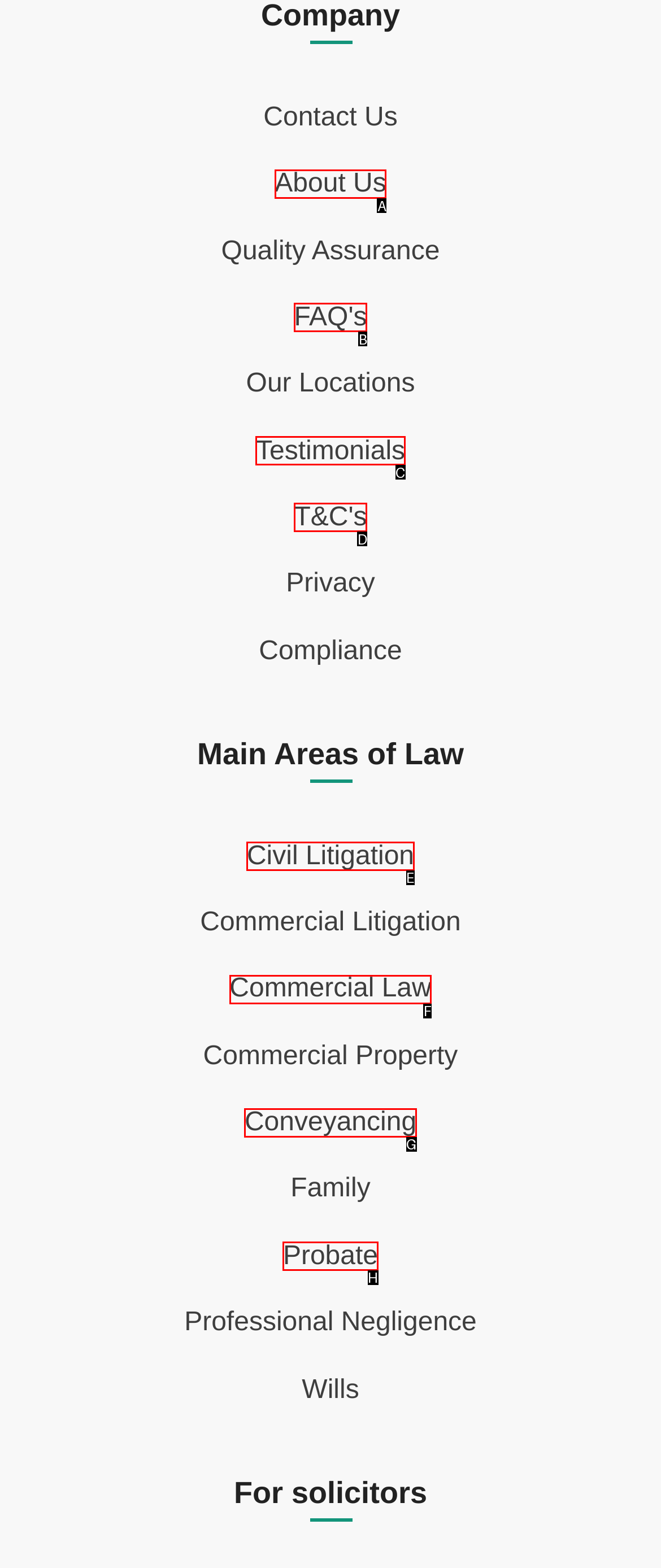Tell me which one HTML element best matches the description: T&C's
Answer with the option's letter from the given choices directly.

D